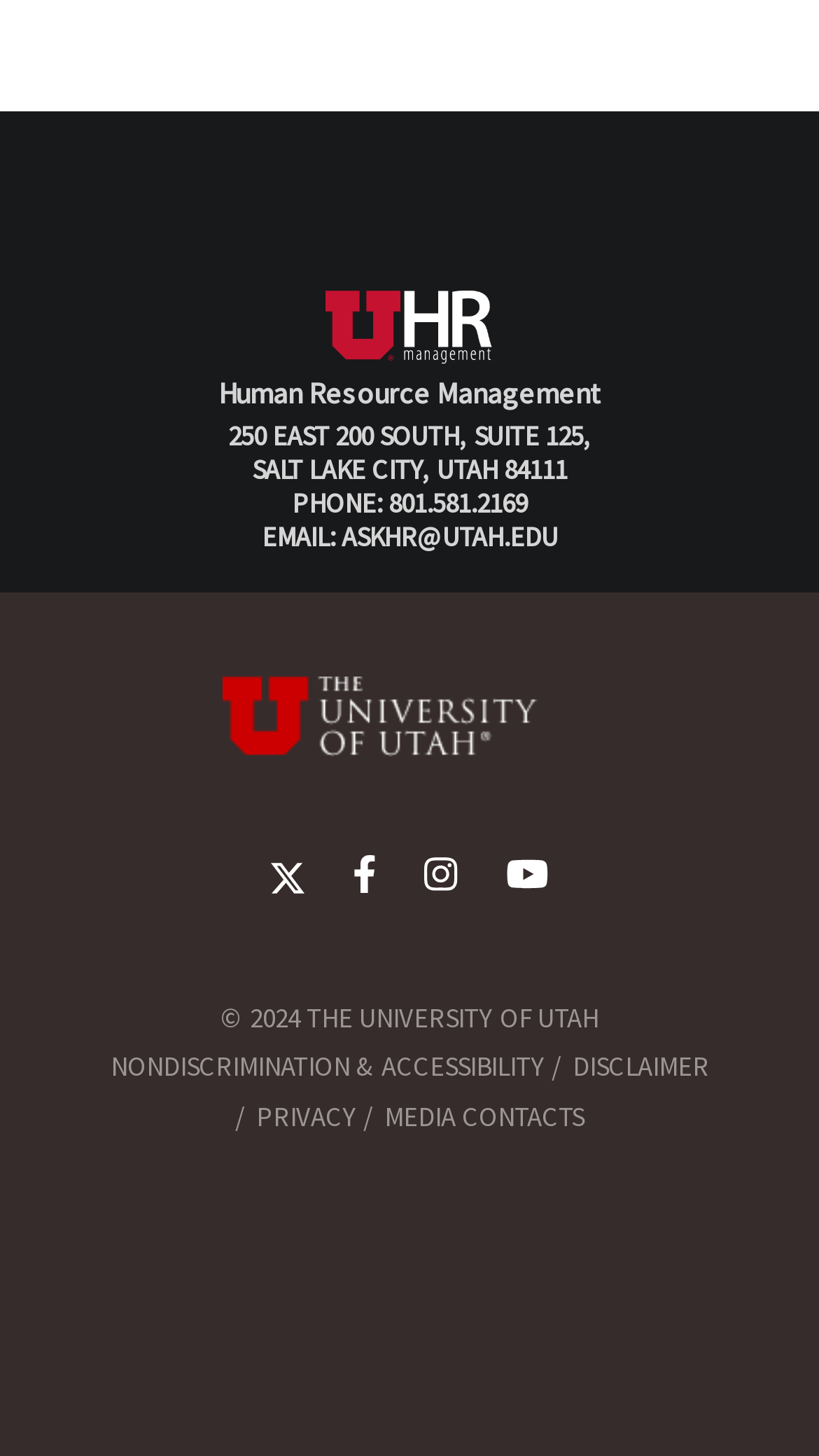Could you specify the bounding box coordinates for the clickable section to complete the following instruction: "Follow on Twitter"?

[0.33, 0.584, 0.371, 0.617]